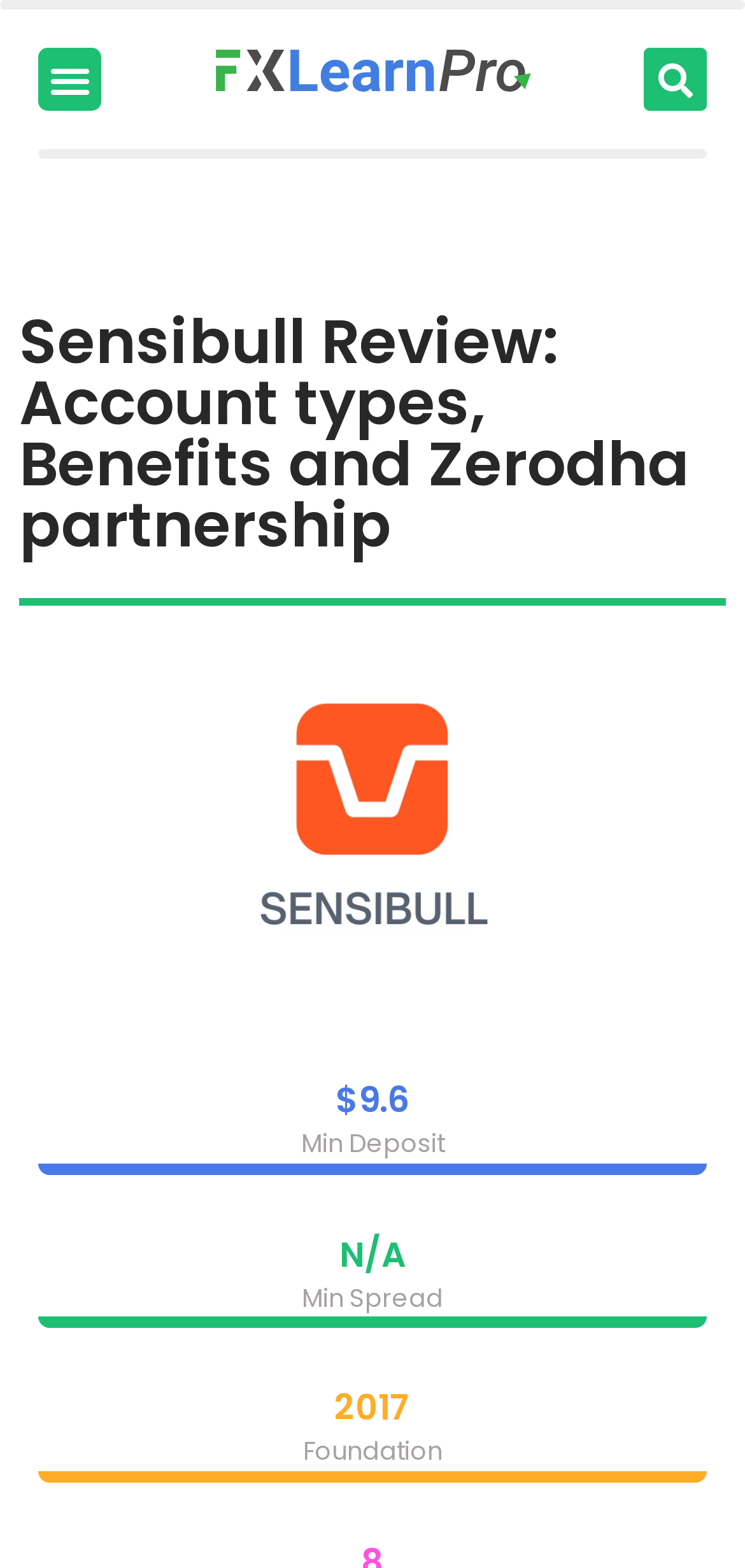Detail the various sections and features present on the webpage.

The webpage is about Sensibull, India's largest options trading platform. At the top left corner, there is a menu toggle button. Next to it, on the top center, is a link to learn about Forex trading with FX Learn Pro, accompanied by an image. On the top right corner, there is a search bar with a search button.

Below the top section, there is a main heading that reads "Sensibull Review: Account types, Benefits and Zerodha partnership". Below this heading, there is a large image related to the Sensibull review.

On the bottom left section, there are three columns of information. The first column has a heading with a value of $9.6, accompanied by a label "Min Deposit". The second column has a heading with a value of "N/A", accompanied by a label "Min Spread". The third column has a heading with a value of "2017", accompanied by a label "Foundation".